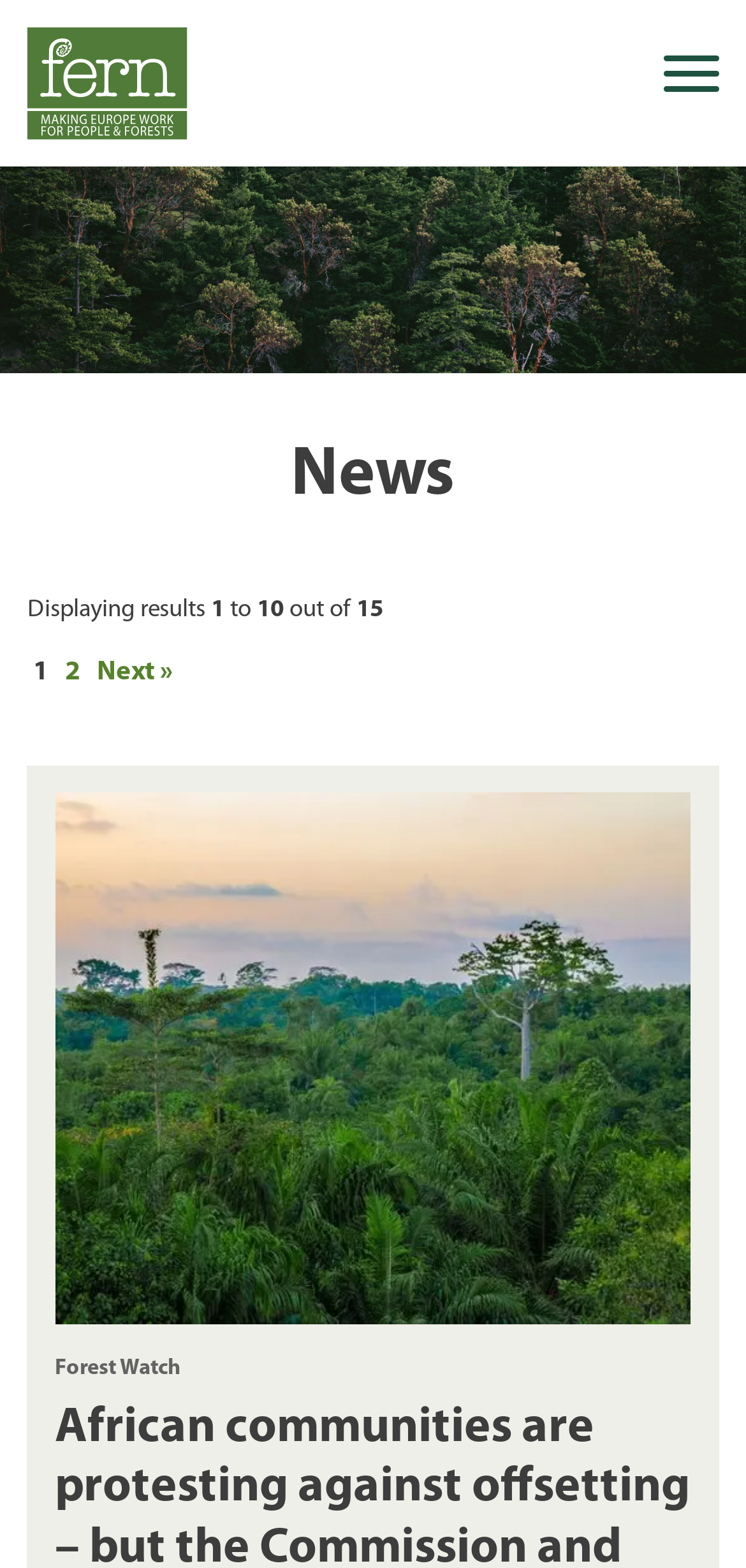Provide a short, one-word or phrase answer to the question below:
What is the function of the '2' and 'Next »' links?

Pagination